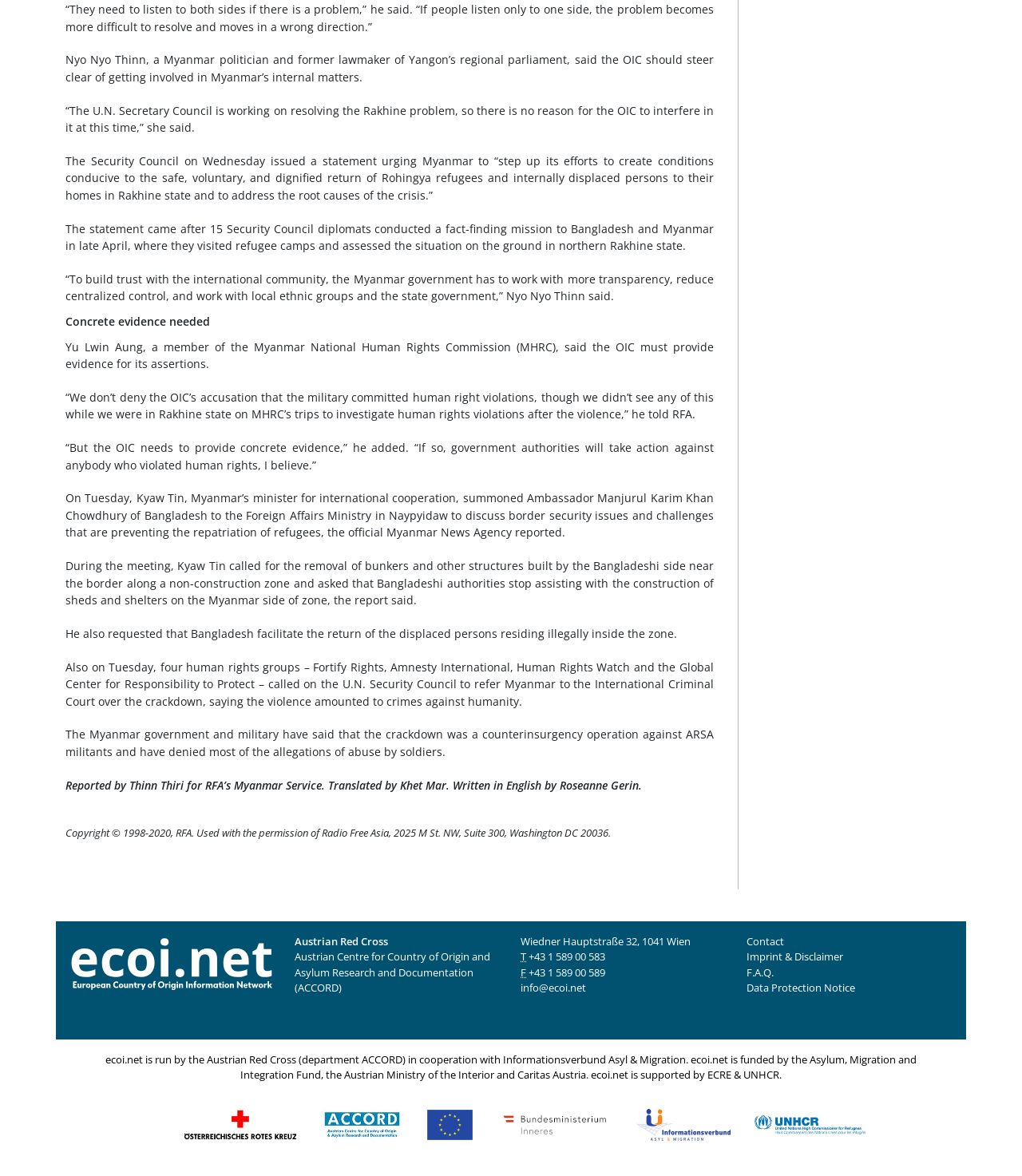Determine the bounding box for the UI element that matches this description: "alt="ecoi.net"".

[0.067, 0.814, 0.27, 0.826]